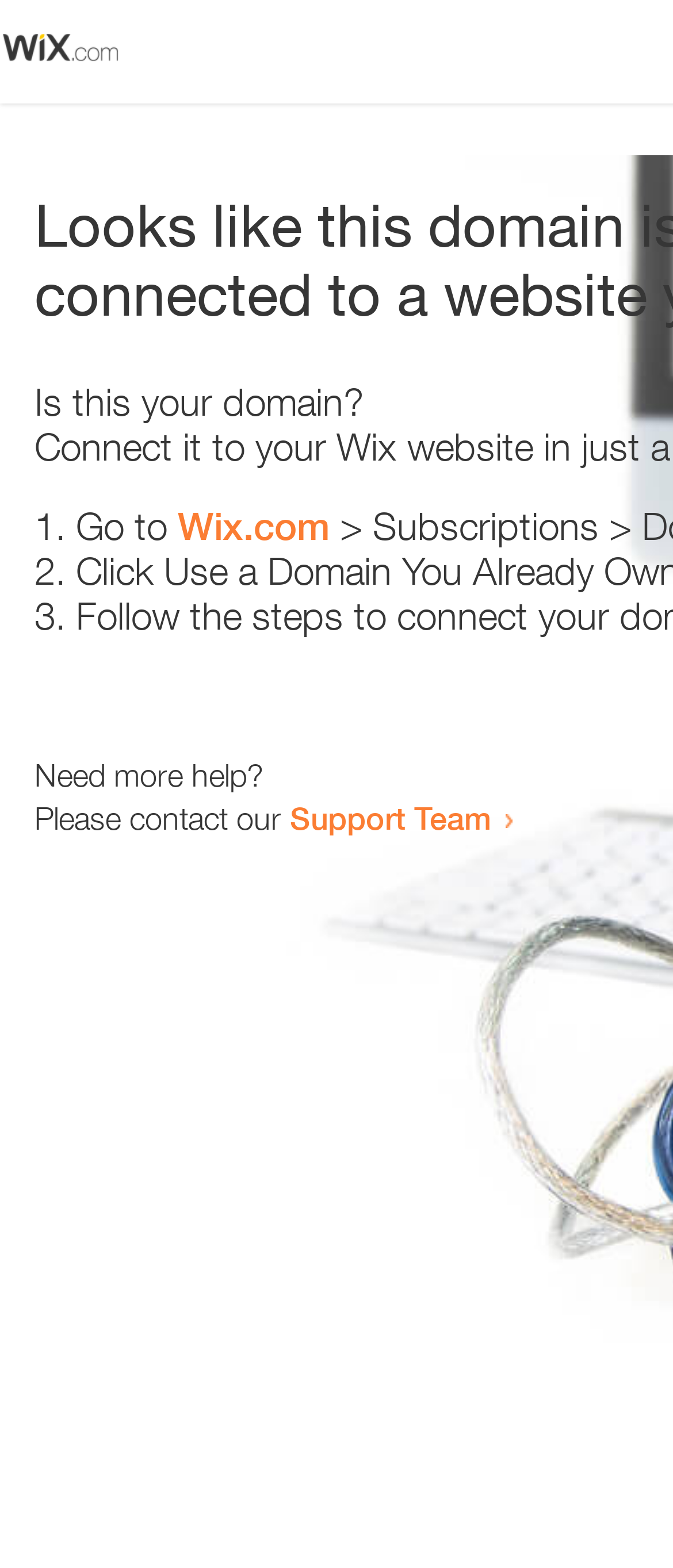Describe all the visual and textual components of the webpage comprehensively.

The webpage appears to be an error page, with a small image at the top left corner. Below the image, there is a heading that reads "Is this your domain?" centered on the page. 

Underneath the heading, there is a numbered list with three items. The first item starts with "1." and is followed by the text "Go to" and a link to "Wix.com". The second item starts with "2." and the third item starts with "3.", but their contents are not specified. 

At the bottom of the page, there is a section that provides additional help options. It starts with the text "Need more help?" and is followed by a sentence that reads "Please contact our". This sentence is completed with a link to the "Support Team".